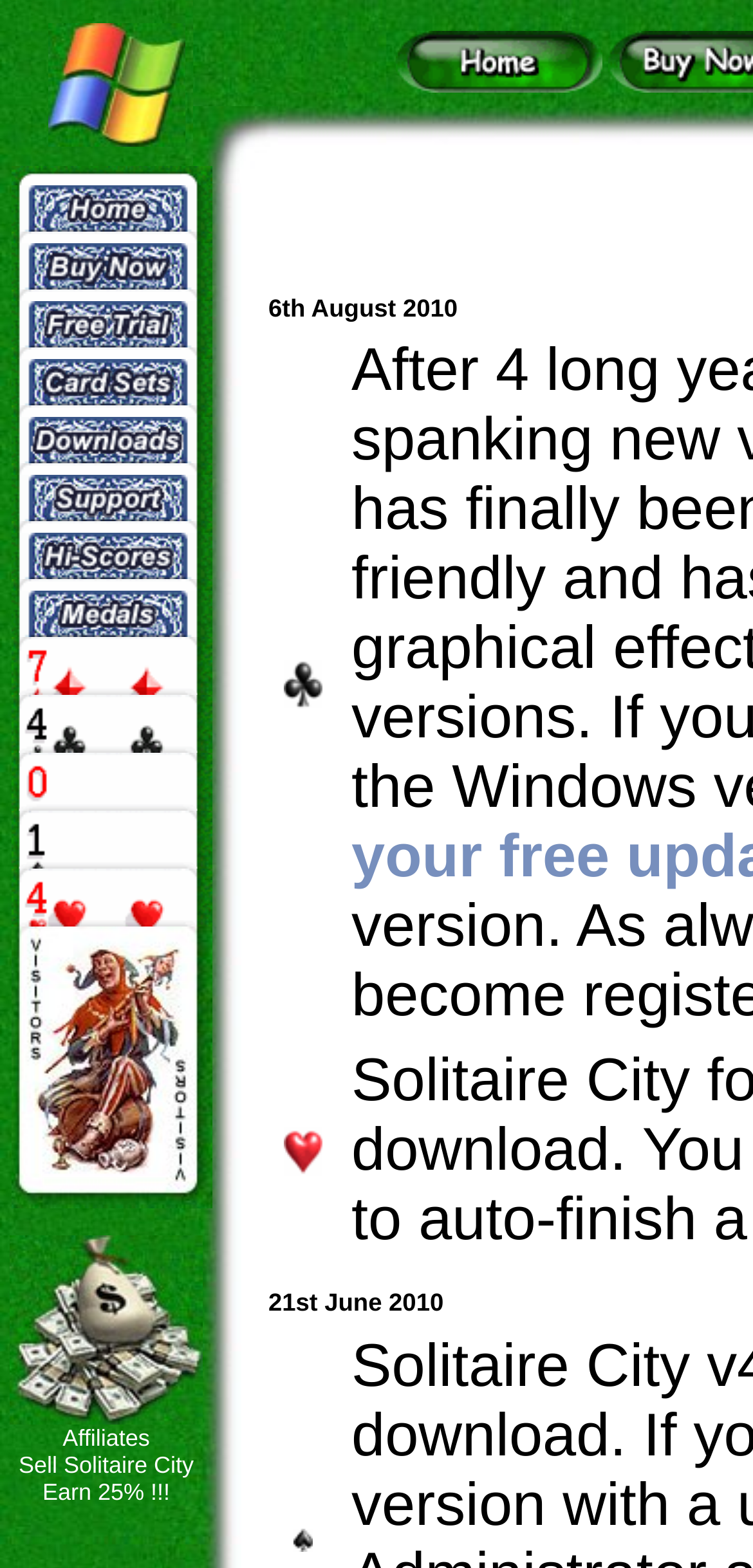What type of content is available on the webpage?
Please use the image to provide a one-word or short phrase answer.

Solitaire games